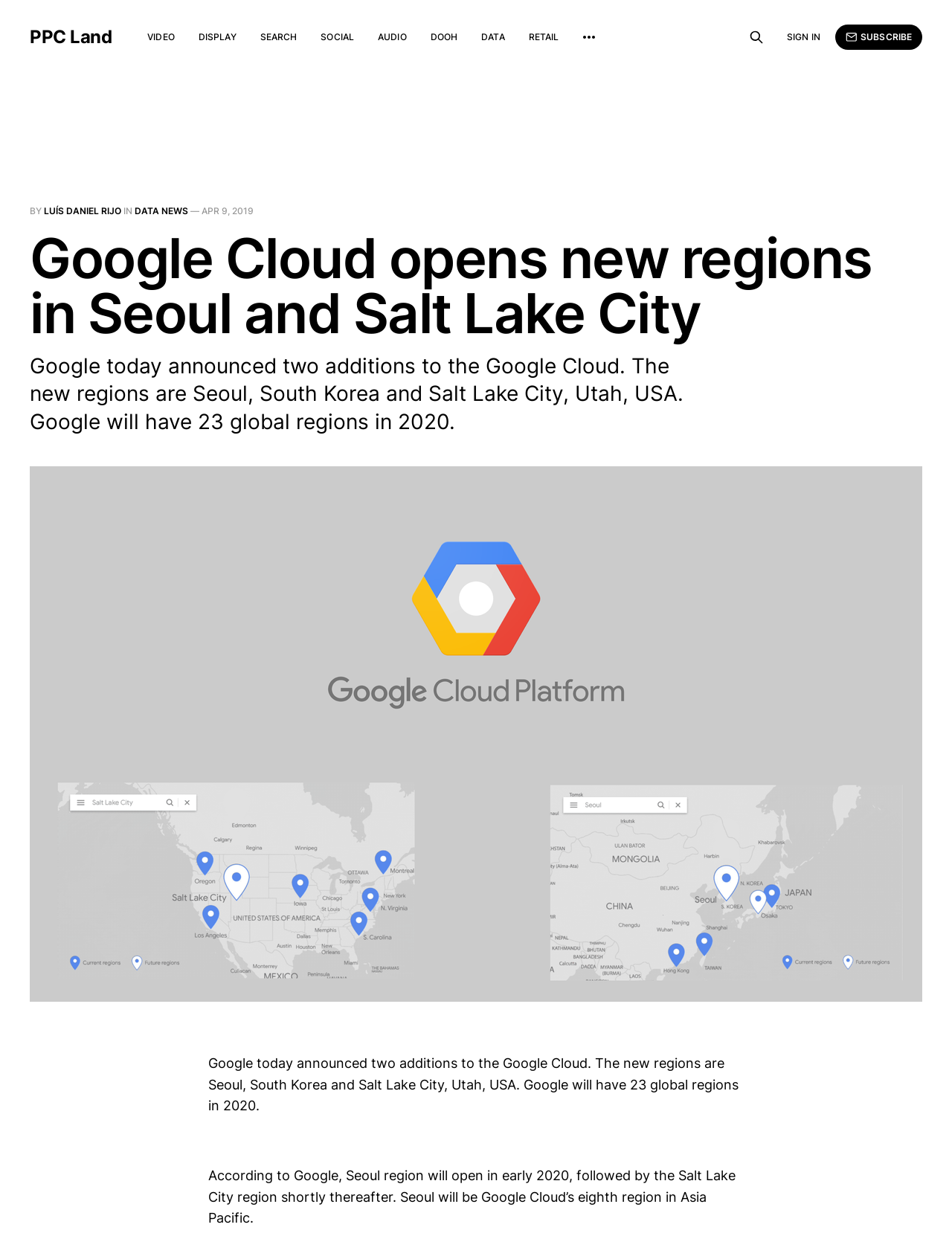Answer briefly with one word or phrase:
What is the location of the new region in the United States?

Salt Lake City, Utah